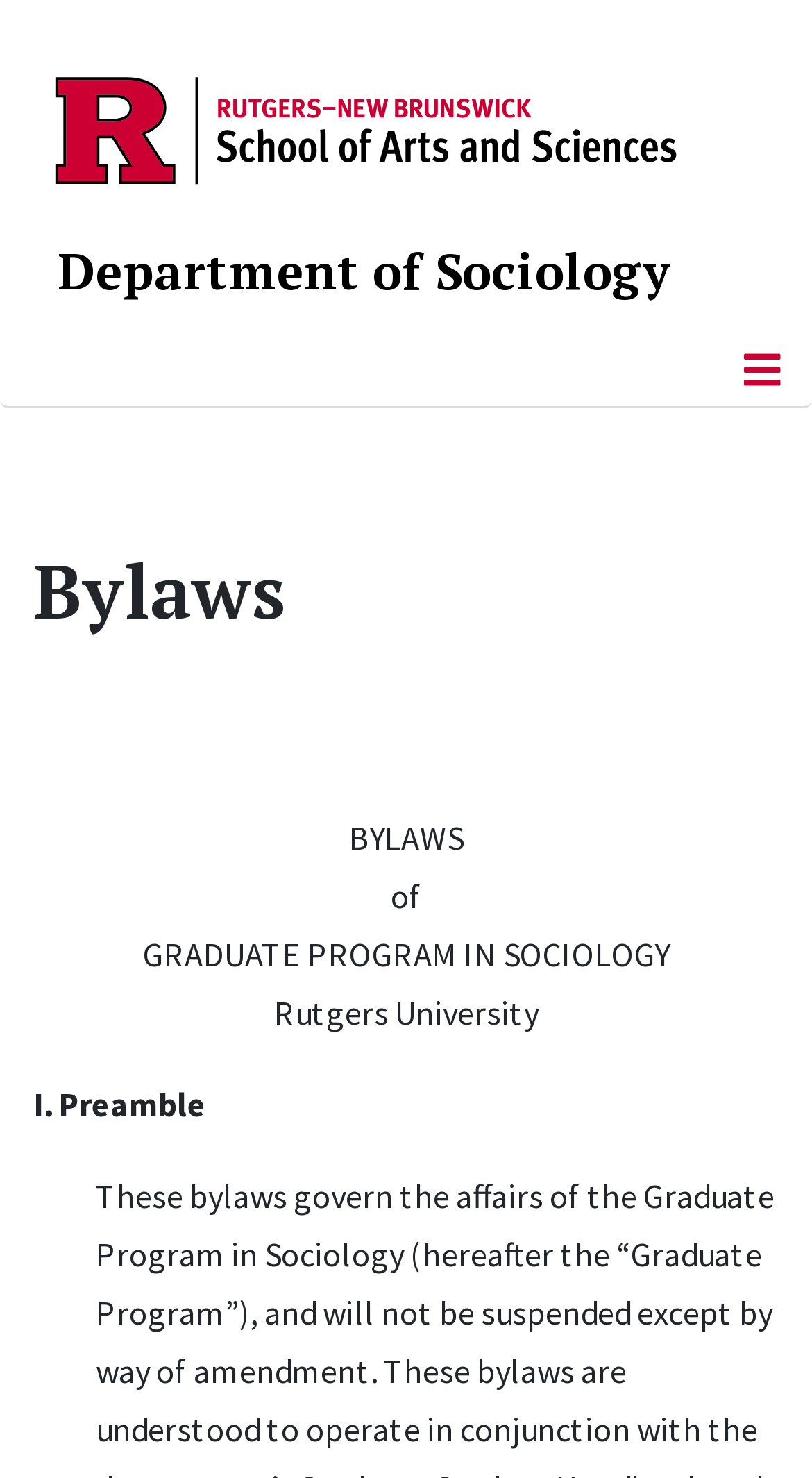Offer a detailed explanation of the webpage layout and contents.

The webpage is about the Department of Sociology at Rutgers, The State University of New Jersey. At the top left corner, there is a link to the RU Logo 2024, accompanied by an image of the logo. Next to it, there is a link to the Department of Sociology. 

On the top right corner, there is a button to toggle navigation, which controls a navbar. Below the navigation button, there is a heading that reads "Bylaws". 

The main content of the webpage is divided into sections, with headings and paragraphs of text. The first section has a heading "BYLAWS" in uppercase, followed by the subtitle "of GRADUATE PROGRAM IN SOCIOLOGY Rutgers University". 

The next section starts with a heading "I. Preamble", which is located below the previous section. At the bottom right corner of the page, there is a link to "Back to Top".